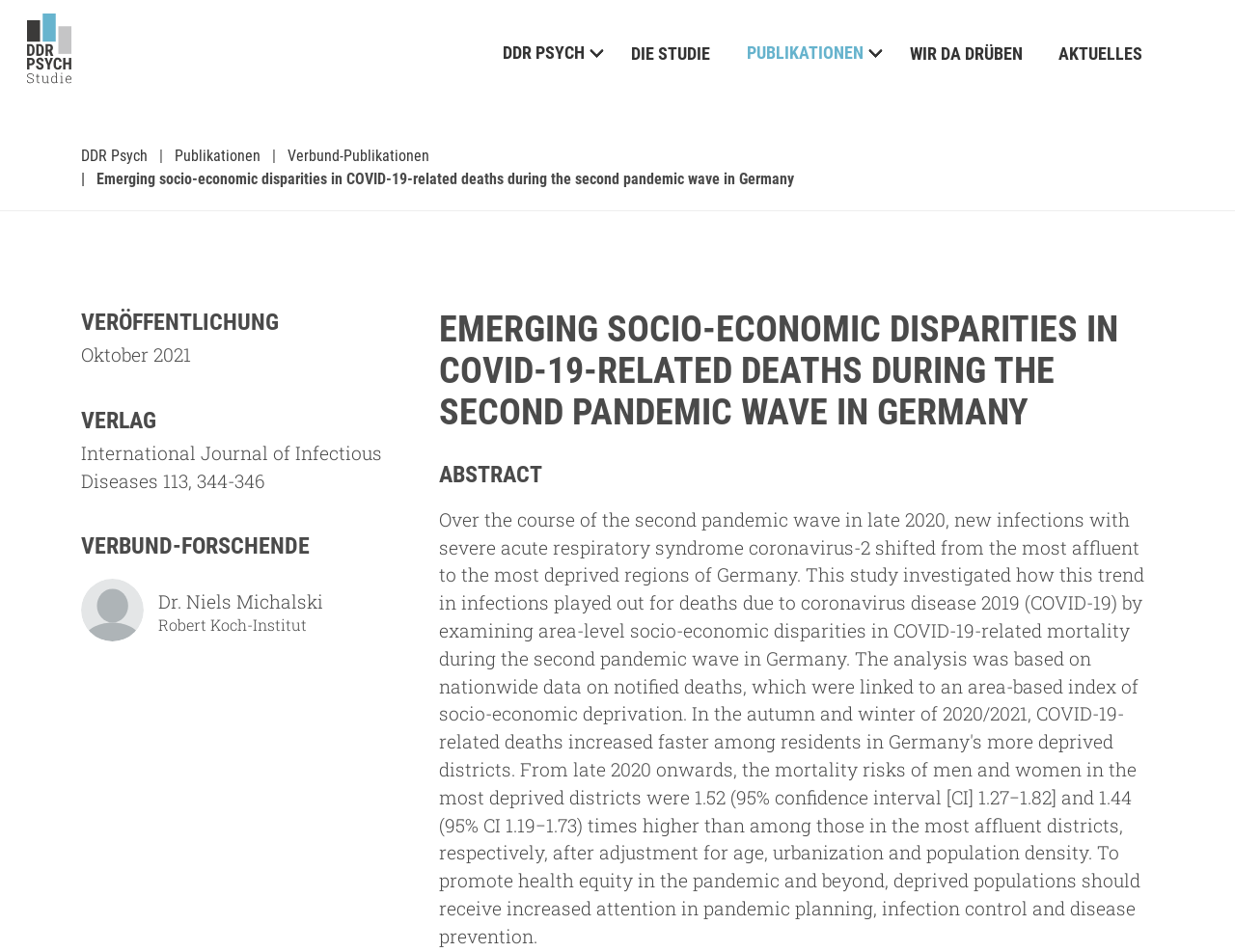Could you indicate the bounding box coordinates of the region to click in order to complete this instruction: "Check the publication date".

[0.066, 0.36, 0.155, 0.385]